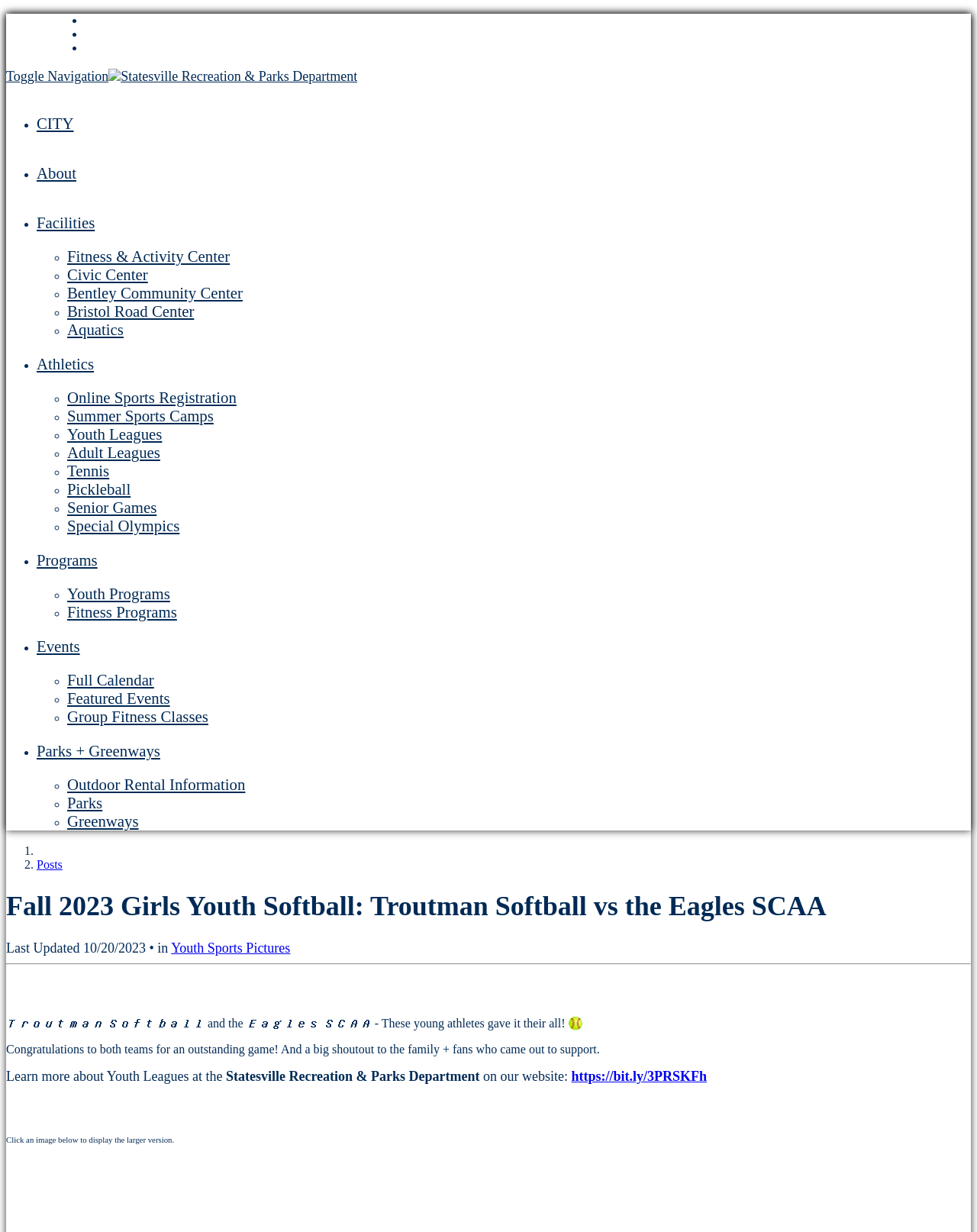Please specify the bounding box coordinates of the area that should be clicked to accomplish the following instruction: "View Youth Leagues information". The coordinates should consist of four float numbers between 0 and 1, i.e., [left, top, right, bottom].

[0.069, 0.345, 0.166, 0.359]